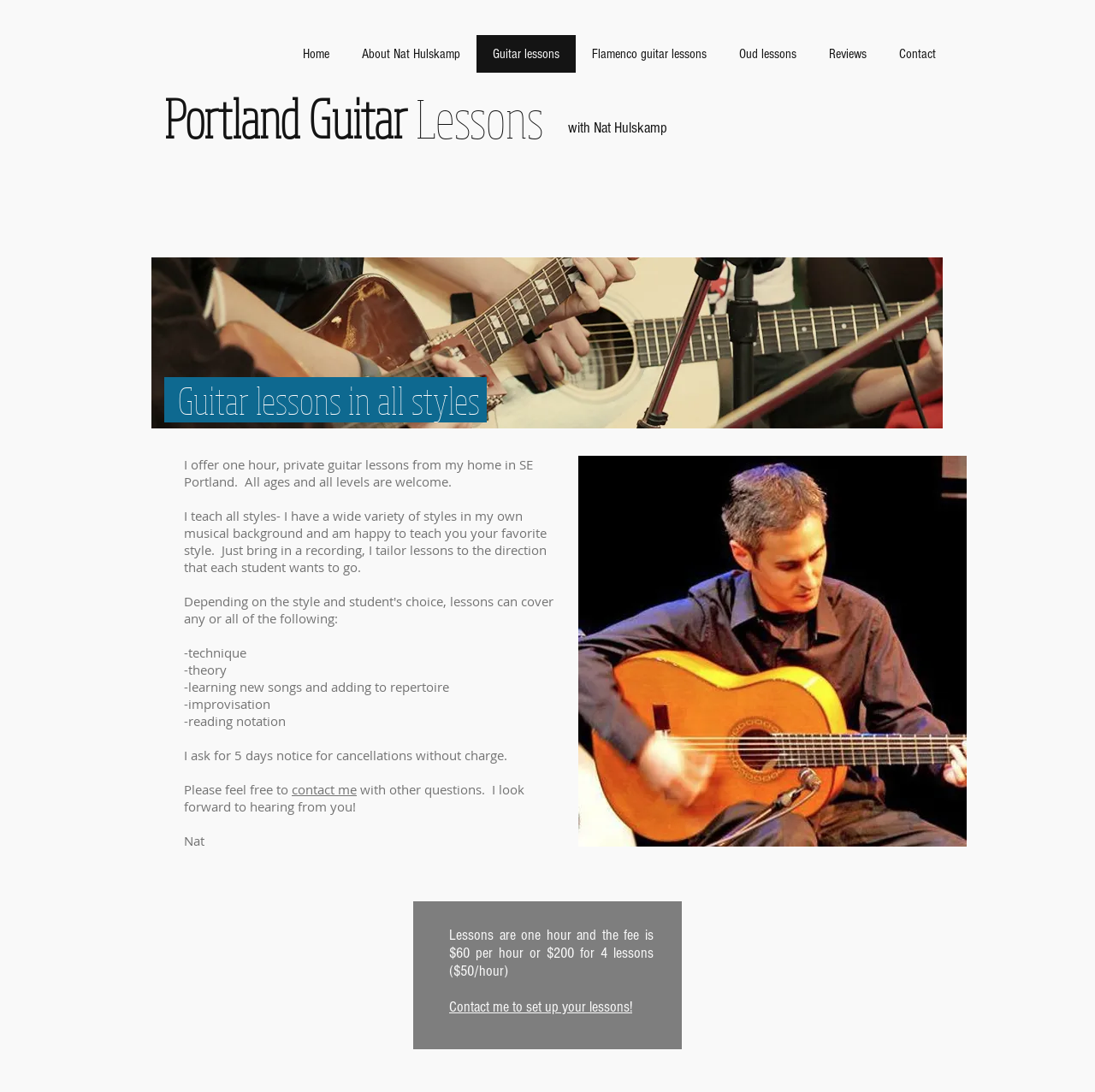Identify the bounding box coordinates of the region that needs to be clicked to carry out this instruction: "View the fee for guitar lessons". Provide these coordinates as four float numbers ranging from 0 to 1, i.e., [left, top, right, bottom].

[0.41, 0.848, 0.597, 0.897]